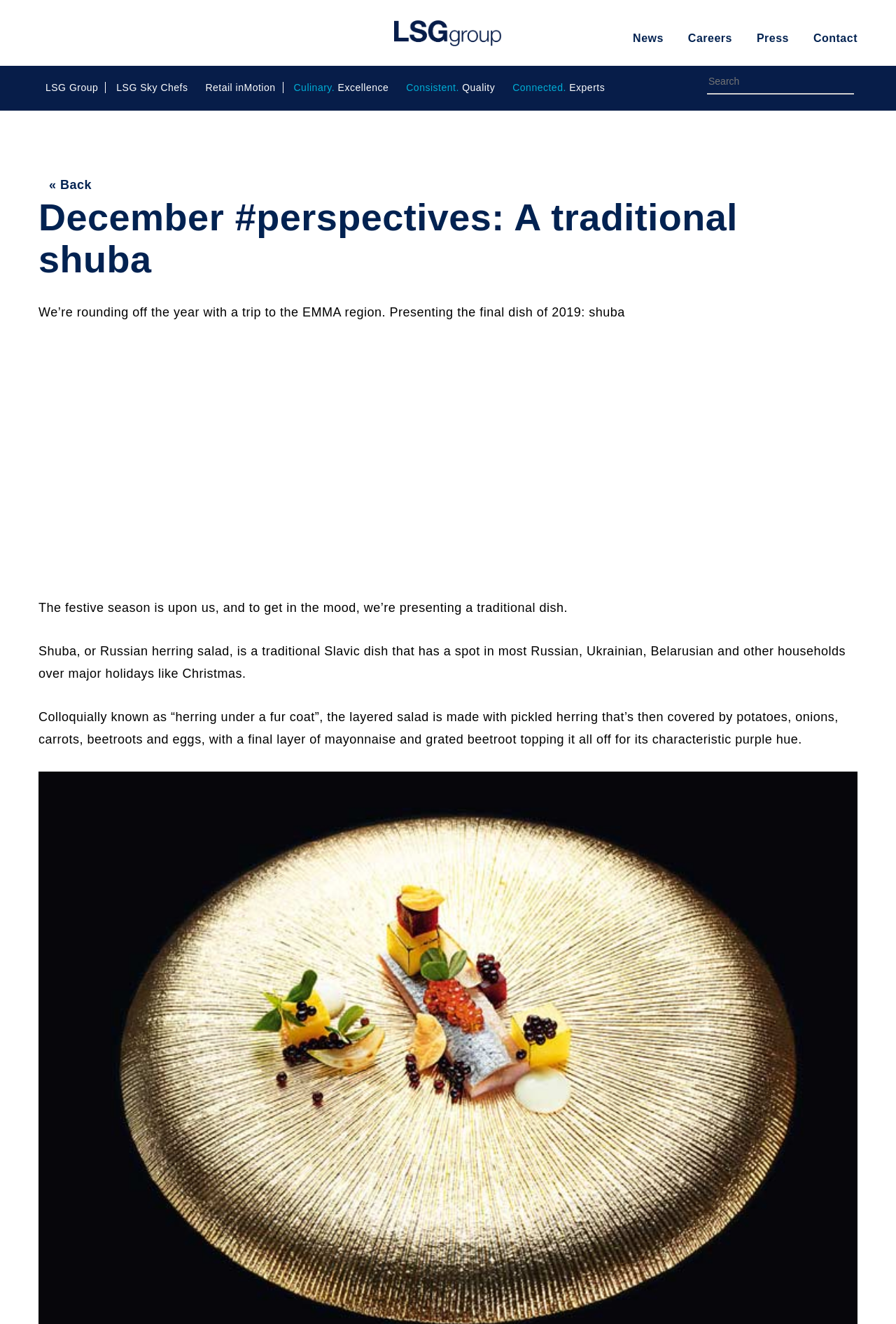Please use the details from the image to answer the following question comprehensively:
What is the main ingredient of the shuba dish?

The text 'Shuba, or Russian herring salad, is a traditional Slavic dish...' and 'the layered salad is made with pickled herring...' indicate that the main ingredient of the shuba dish is pickled herring.